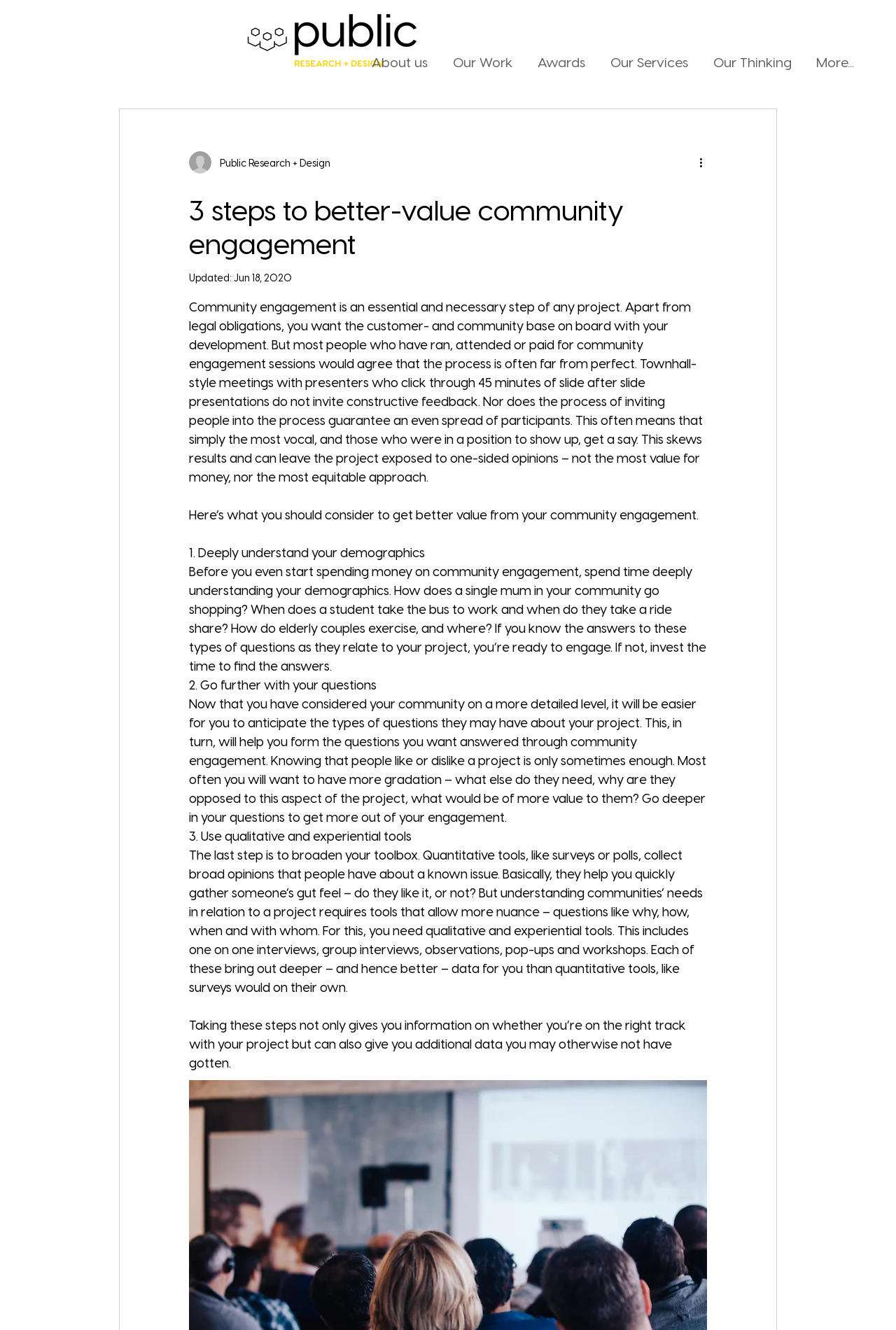Give a one-word or short-phrase answer to the following question: 
What is the date of the last update?

Jun 18, 2020